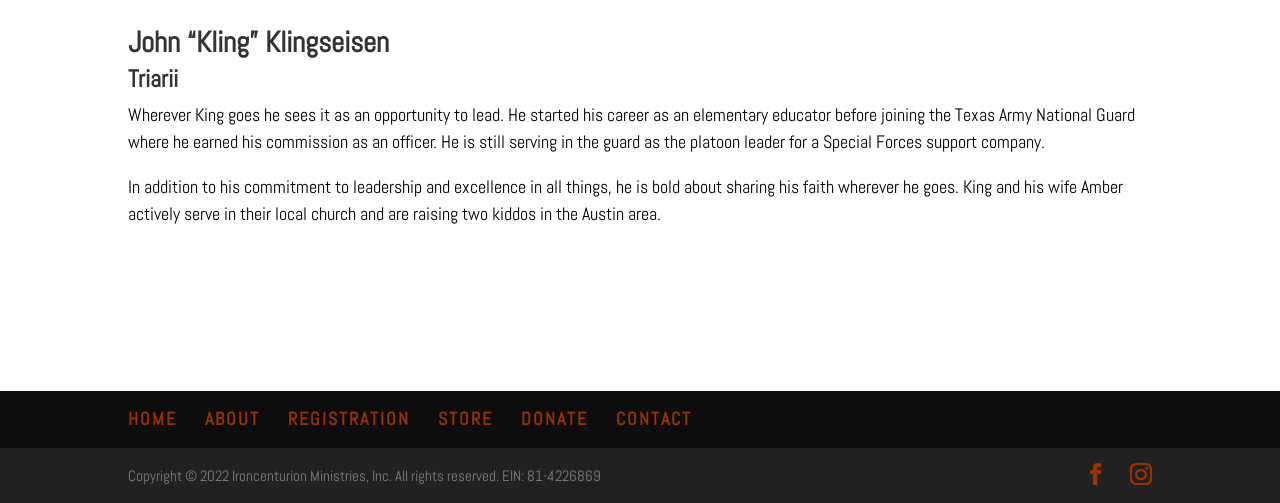Specify the bounding box coordinates of the element's area that should be clicked to execute the given instruction: "learn about Triarii". The coordinates should be four float numbers between 0 and 1, i.e., [left, top, right, bottom].

[0.1, 0.134, 0.9, 0.201]